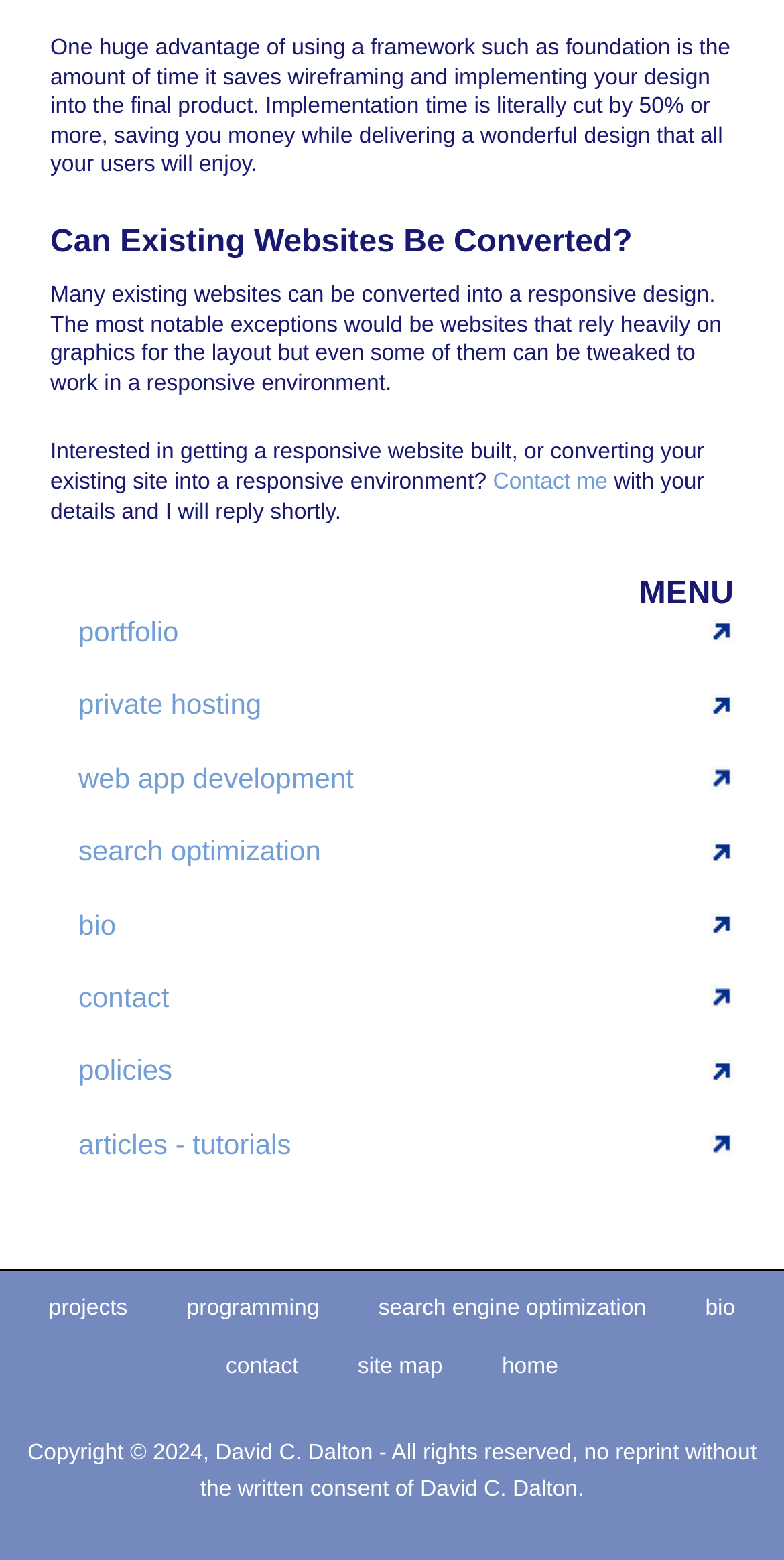Refer to the image and provide an in-depth answer to the question:
What services does the author offer?

The author's website has a menu section that lists various services, including portfolio, private hosting, web app development, search optimization, bio, contact, policies, and articles-tutorials, indicating that the author offers multiple services.